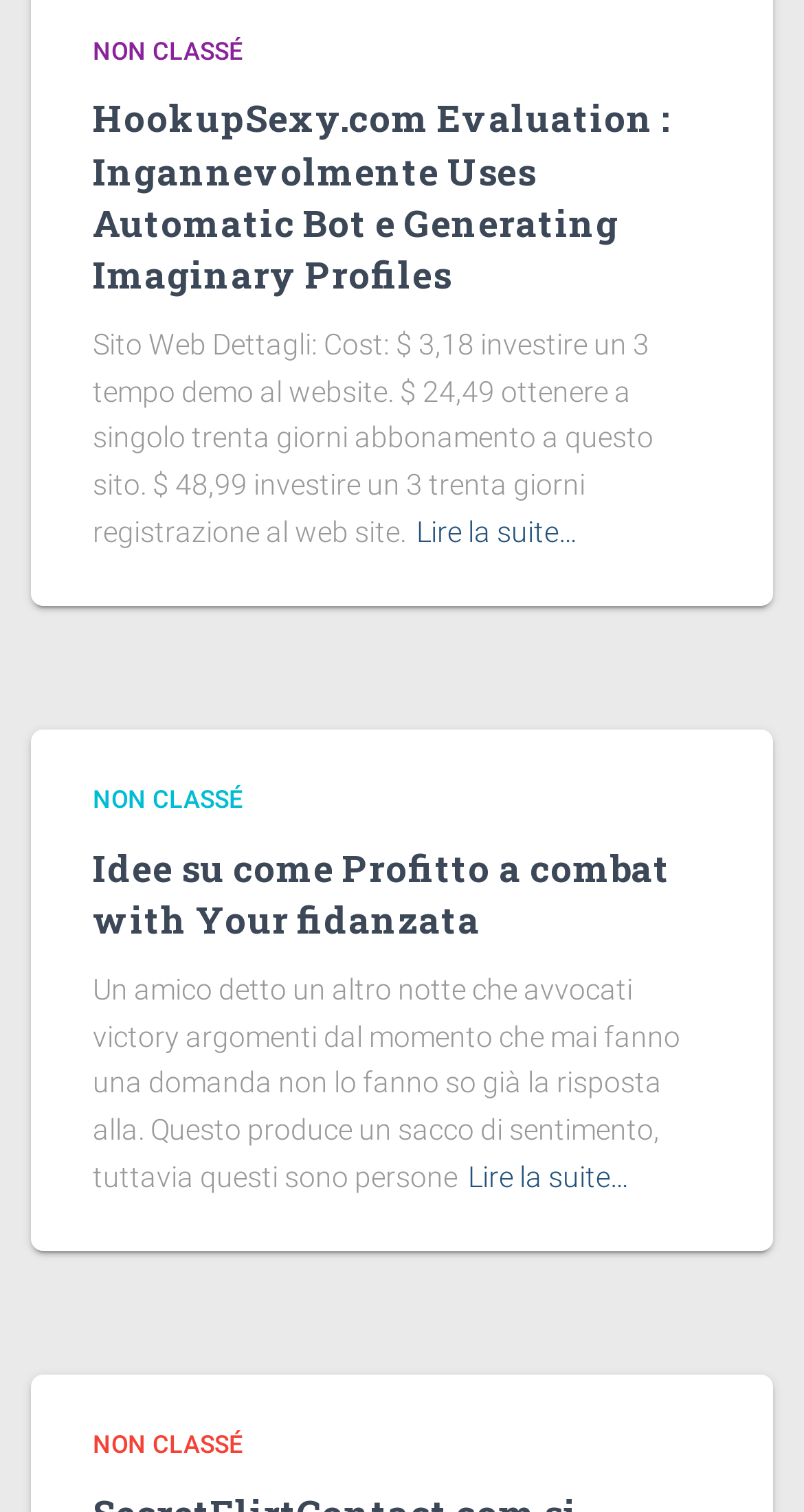What is the cost of a single 30-day subscription?
Using the image, provide a detailed and thorough answer to the question.

The cost of a single 30-day subscription can be found in the StaticText element with the description 'Sito Web Dettagli: ...'. The text mentions '$24,49 ottenere a singolo trenta giorni abbonamento a questo sito'.